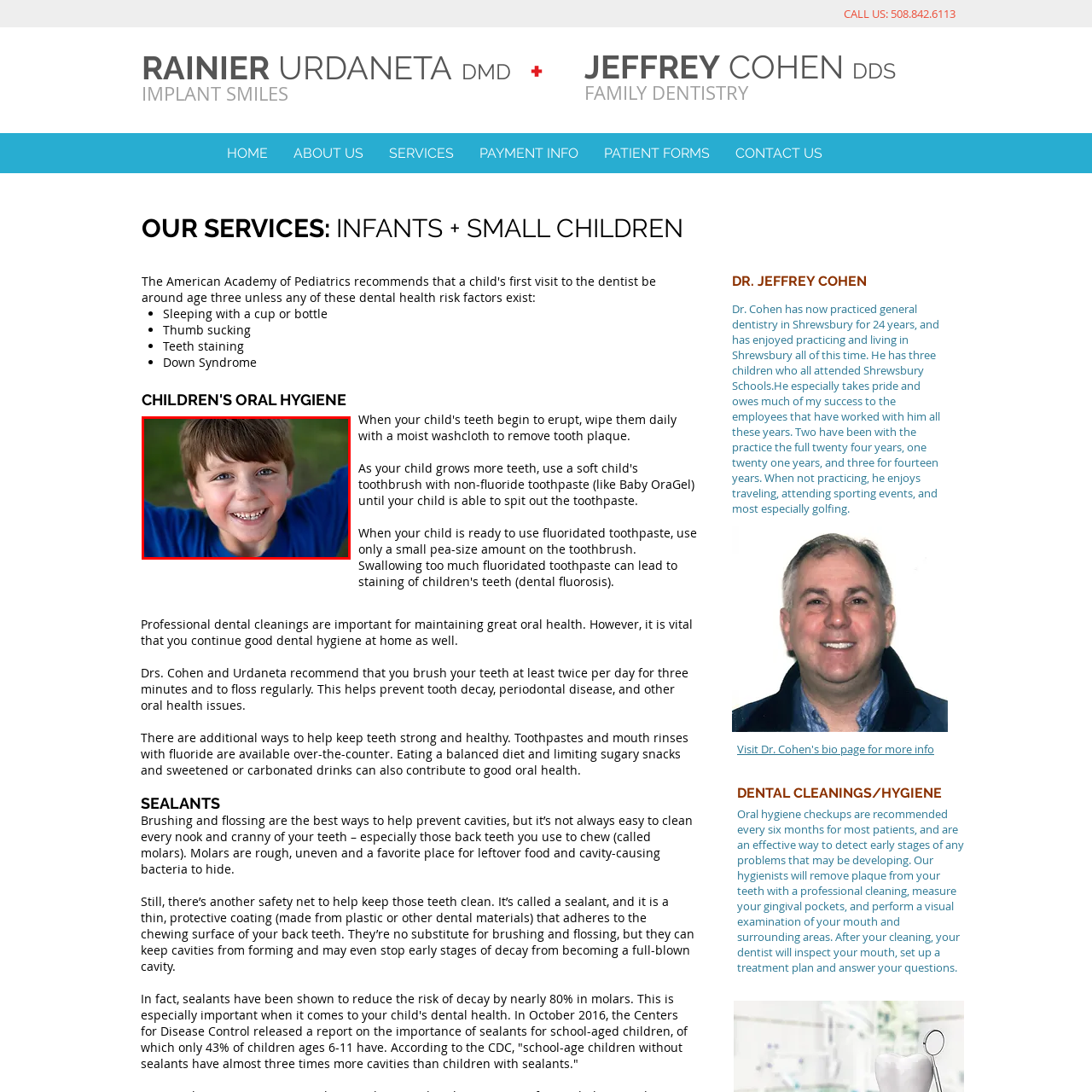What is the boy's hair color?
Please analyze the image within the red bounding box and respond with a detailed answer to the question.

The caption describes the boy as having short brown hair, which is a distinctive feature of his appearance.